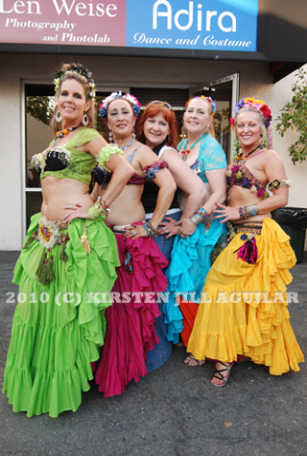In which city was the event held? Analyze the screenshot and reply with just one word or a short phrase.

Willow Glen, California